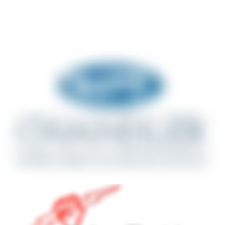Provide a thorough description of the image presented.

The image prominently features the logo of Chalmers Insurance Group, identified as a notable business member in 2023. It includes a distinct blue emblem alongside a stylized representation, accompanied by the name prominently displayed in a clear typeface. This logo reflects the company's branding and is part of the roster of sponsors supporting events at the Rufus Porter Museum of Art and Ingenuity. The logo signifies the company's involvement in community initiatives and highlights its role in local event underwriting.